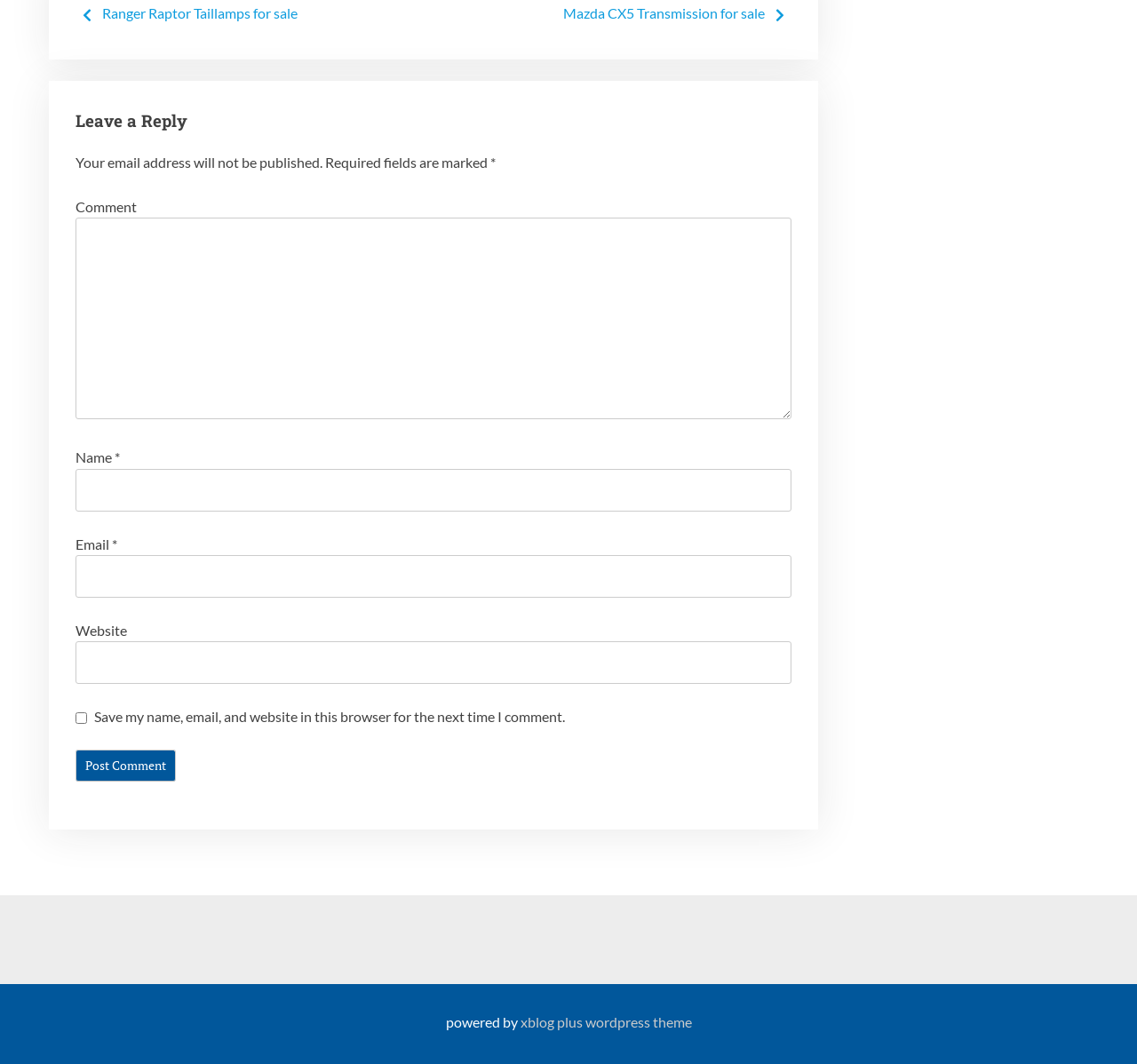What is the button 'Post Comment' for?
Based on the screenshot, respond with a single word or phrase.

Submit comment